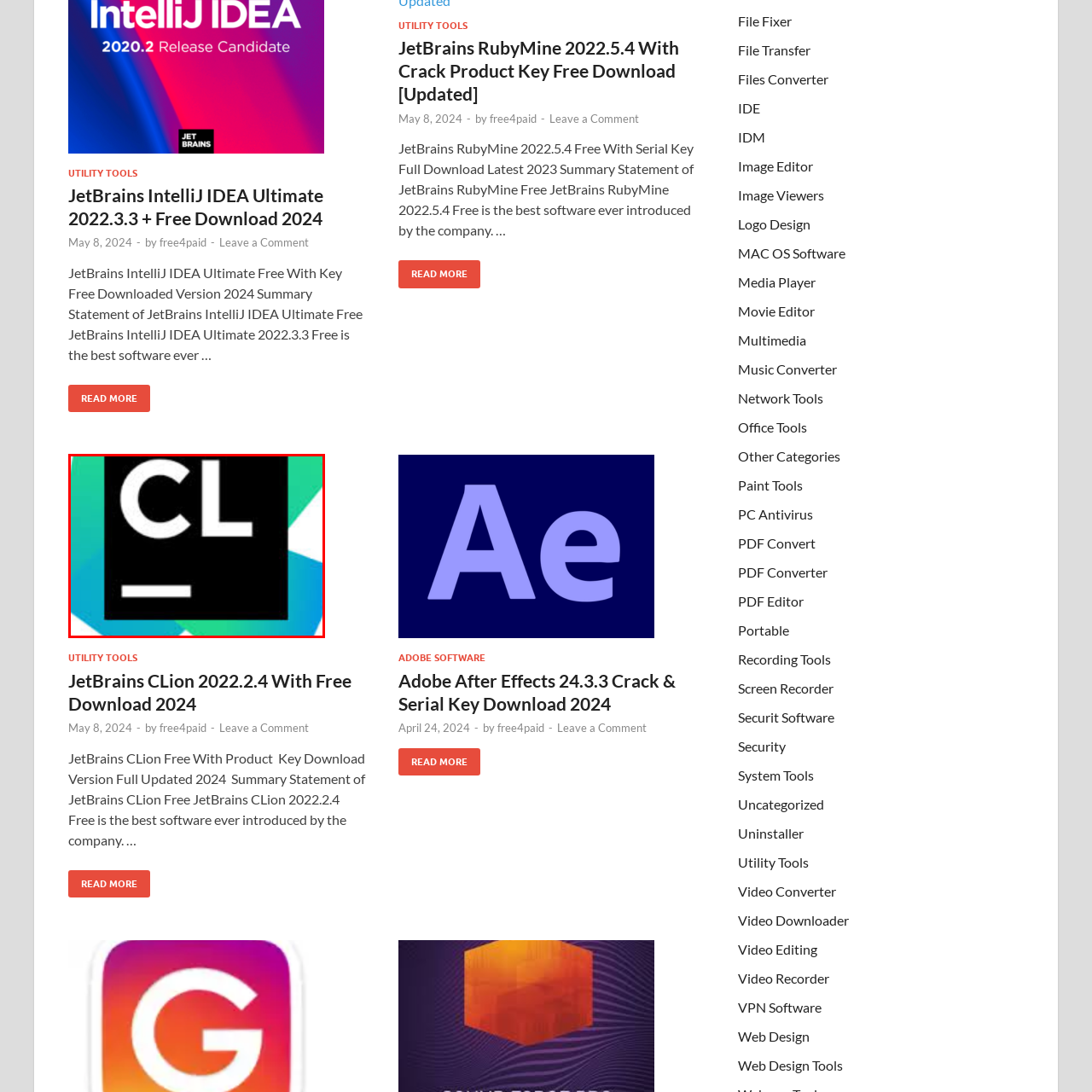Give an in-depth explanation of the image captured within the red boundary.

The image features the logo of JetBrains CLion, a popular integrated development environment (IDE) designed specifically for C and C++ programming. The logo displays the letters "CL" prominently in a bold, white font against a sleek black background, emphasizing a modern and professional aesthetic. Bright, colorful geometric shapes in shades of green and blue add a dynamic touch to the logo, reflecting the innovative nature of the software. This image represents JetBrains CLion 2022.2.4, which is highlighted for its features and functionalities in the context of programming, and is associated with a free download offer for the 2024 version.